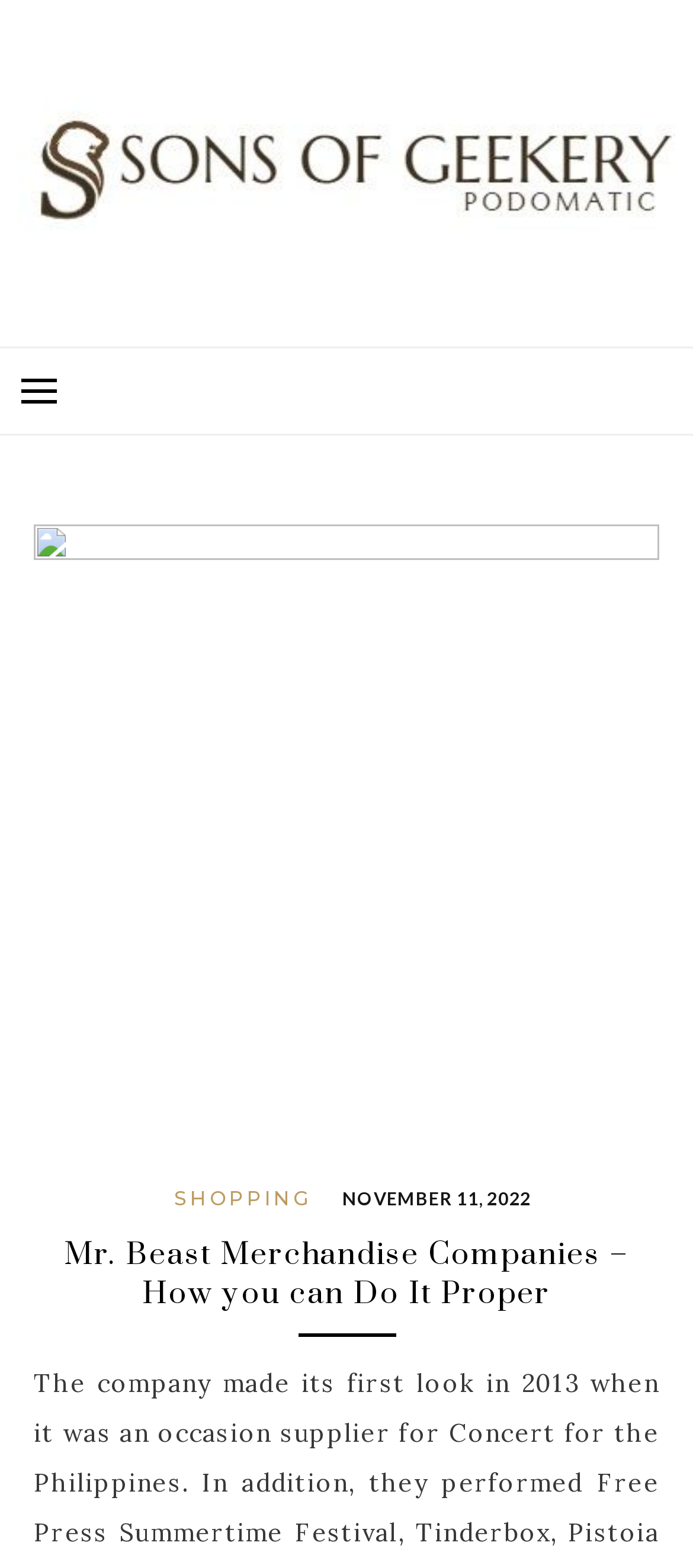What is the date of the latest article?
Please provide a detailed and thorough answer to the question.

The date of the latest article can be found in the time element that says 'November 11, 2022', which is located below the primary menu.